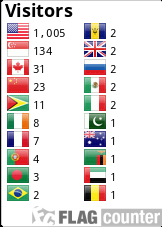Based on the image, please elaborate on the answer to the following question:
What is the total number of visitors from the top three countries?

By adding the number of visitors from the top three countries, which are the United States (1,005), Singapore (134), and Canada (31), I get a total of 1,170 visitors.